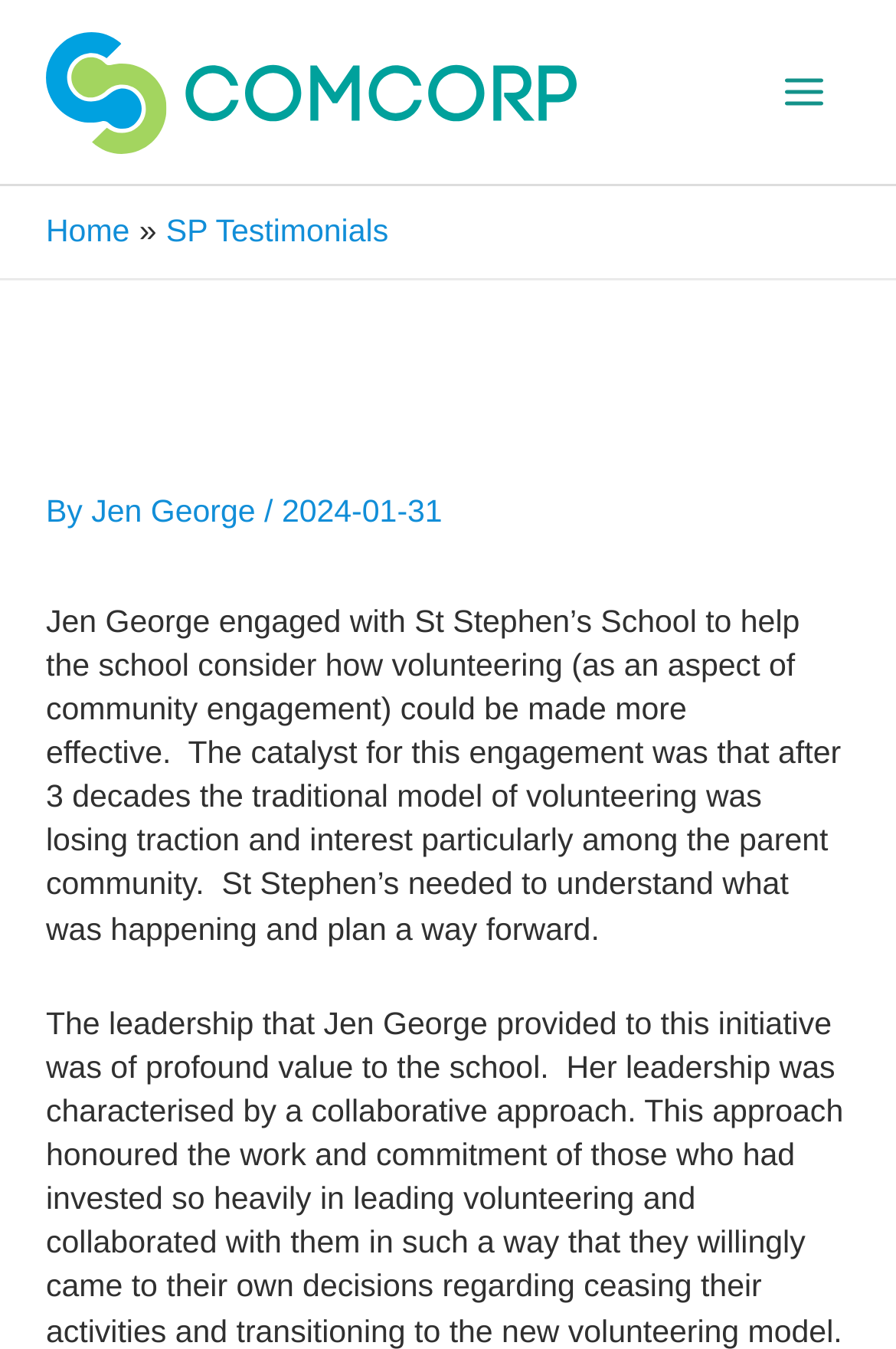Please look at the image and answer the question with a detailed explanation: What characterized Jen George's leadership?

The webpage states that 'Her leadership was characterised by a collaborative approach. This approach honoured the work and commitment of those who had invested so heavily in leading volunteering and collaborated with them in such a way that they willingly came to their own decisions regarding ceasing their activities and transitioning to the new volunteering model.'